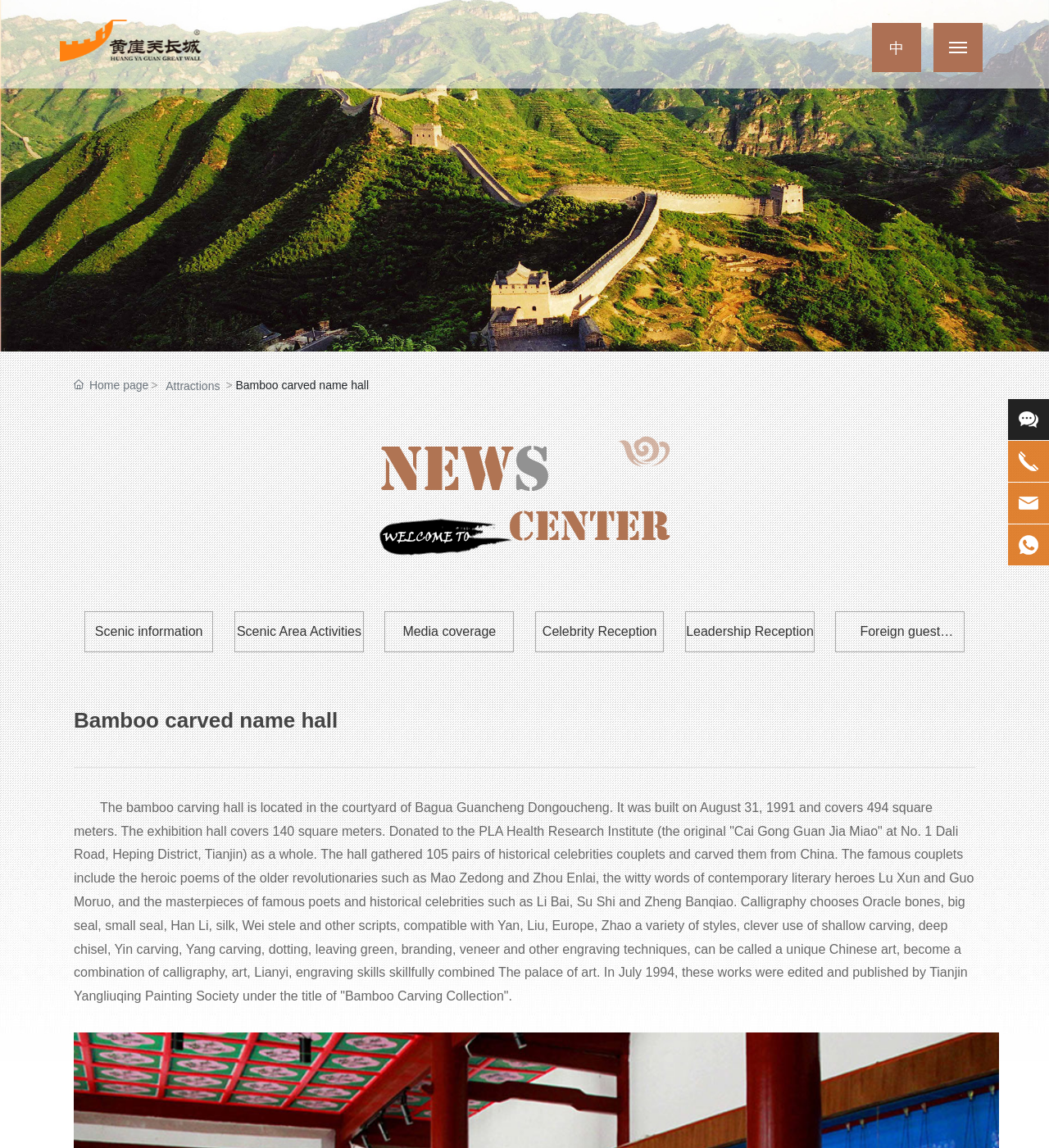Identify the bounding box coordinates of the clickable region to carry out the given instruction: "Learn more about 'Bamboo carved name hall'".

[0.07, 0.611, 0.322, 0.644]